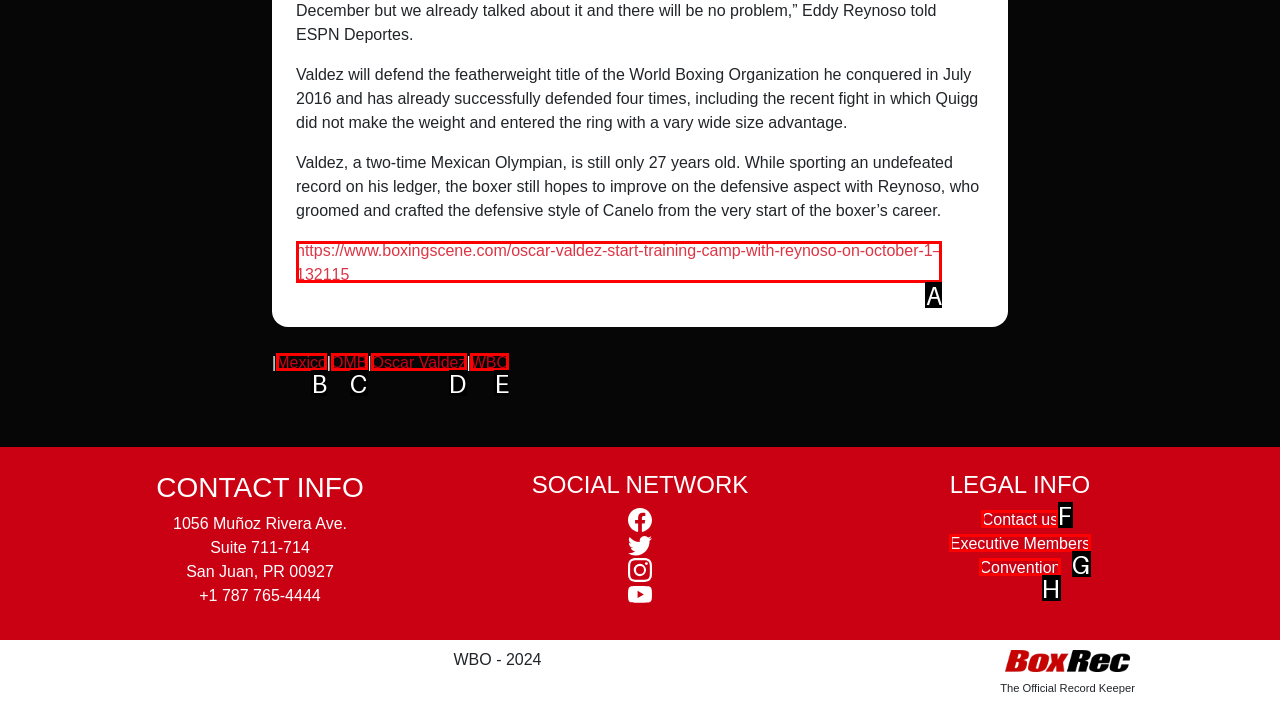Match the HTML element to the description: Oscar Valdez. Respond with the letter of the correct option directly.

D